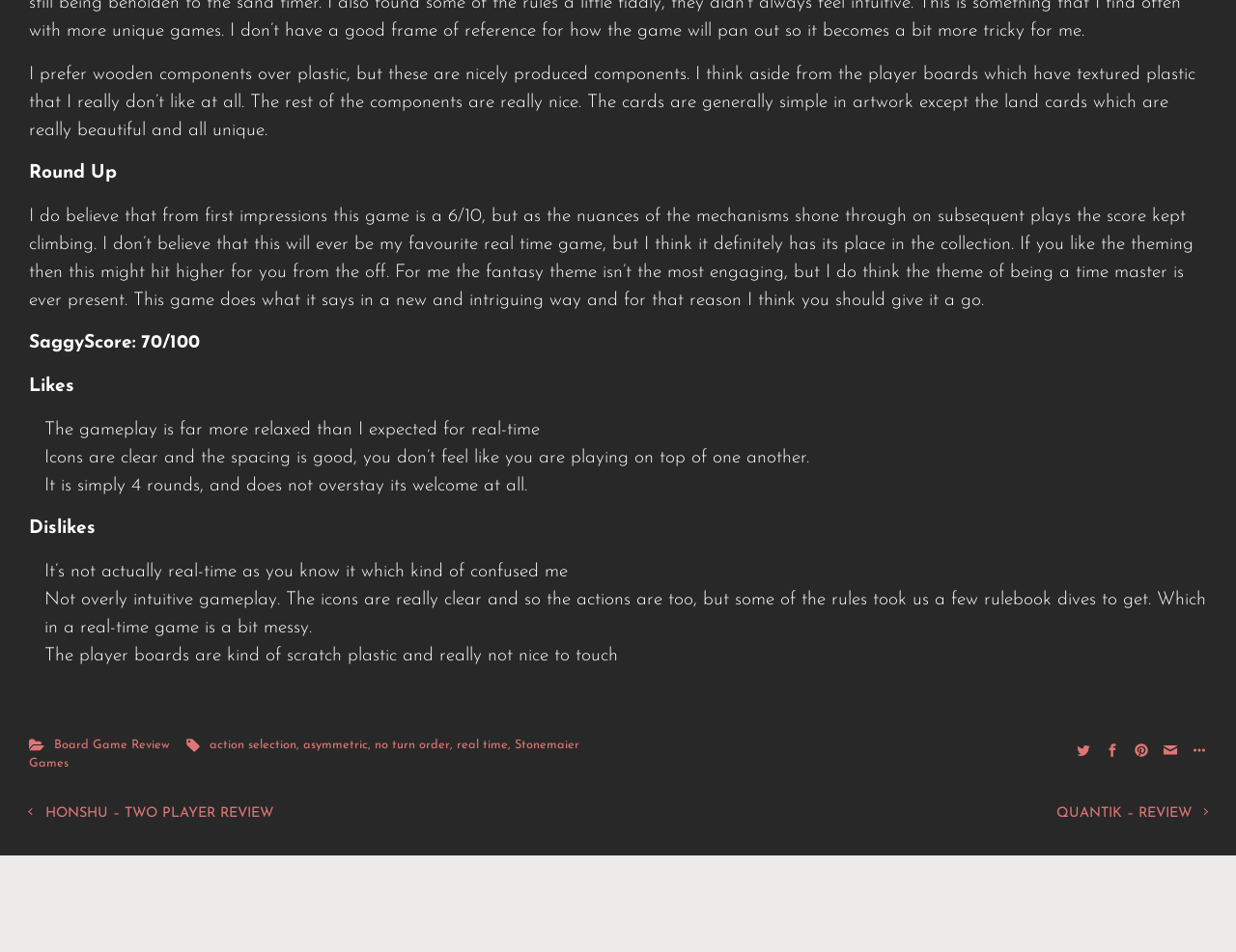What is the material of the player boards that the reviewer dislikes?
Provide an in-depth answer to the question, covering all aspects.

The reviewer mentions that they prefer wooden components over plastic, and specifically dislikes the textured plastic used in the player boards.